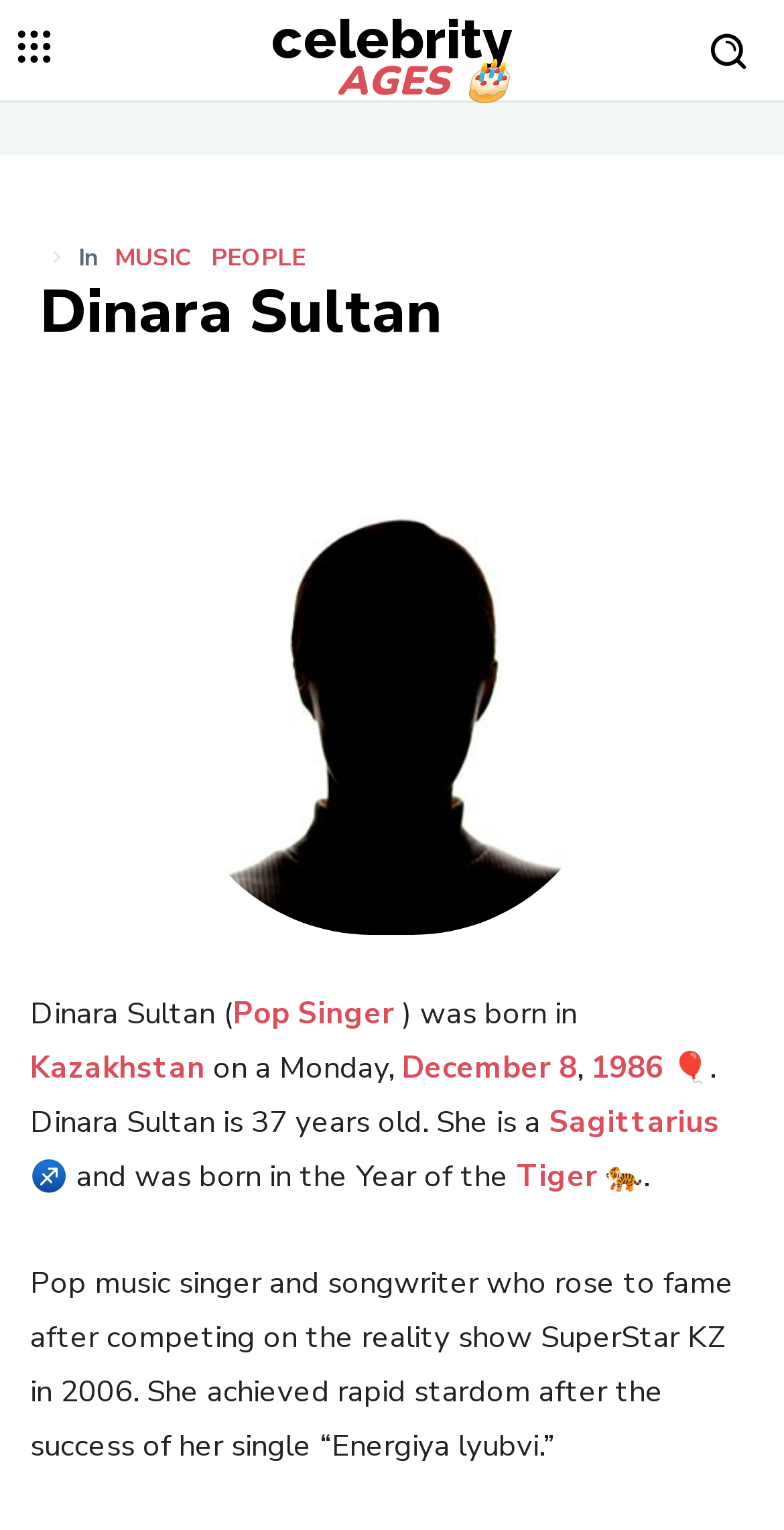Analyze the image and deliver a detailed answer to the question: What is Dinara Sultan's zodiac sign?

I found this answer by looking at the text 'She is a Sagittarius ♐' which indicates that Dinara Sultan's zodiac sign is Sagittarius.